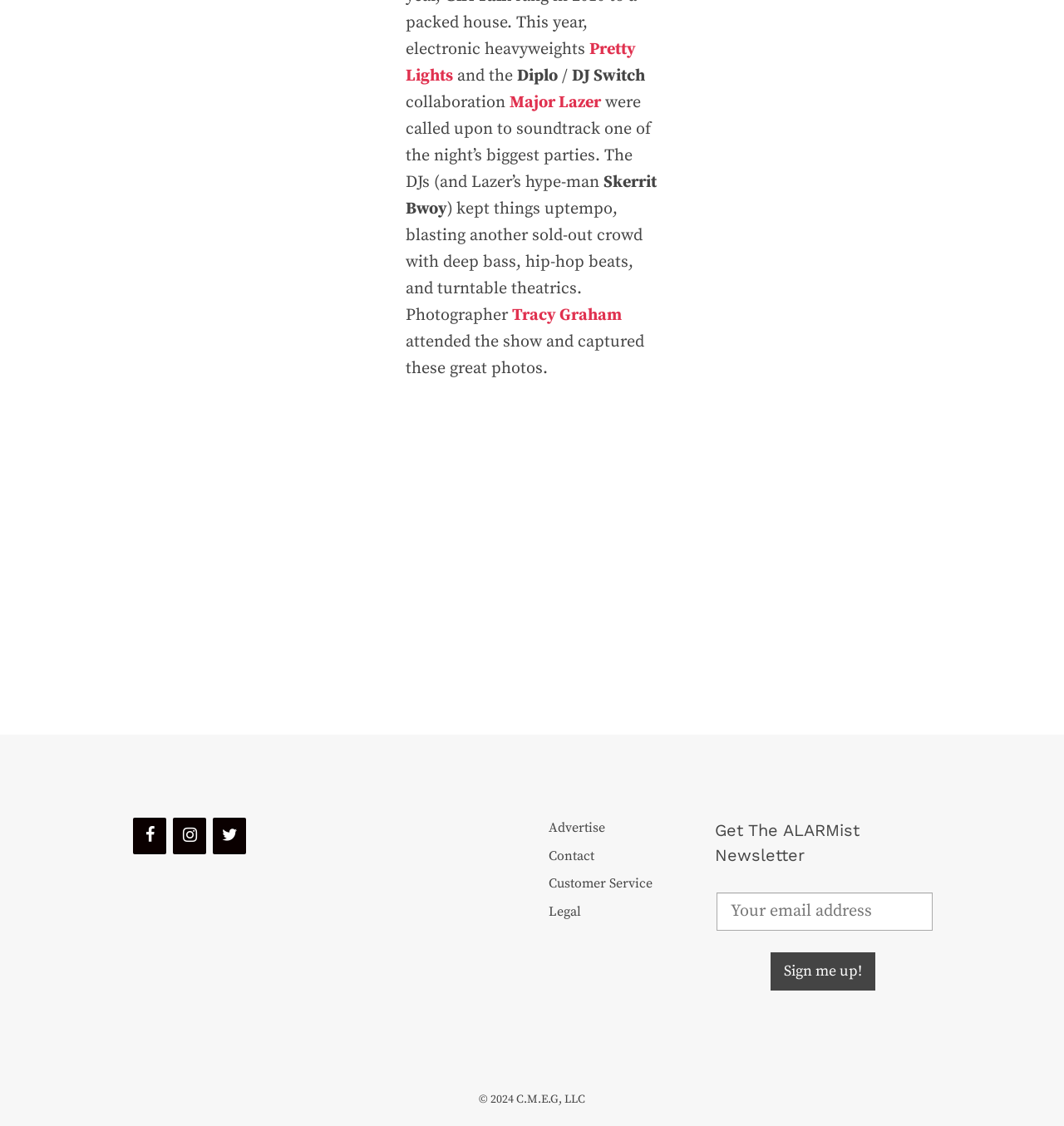Find the bounding box coordinates for the area that must be clicked to perform this action: "Click on Pretty Lights".

[0.382, 0.035, 0.598, 0.077]